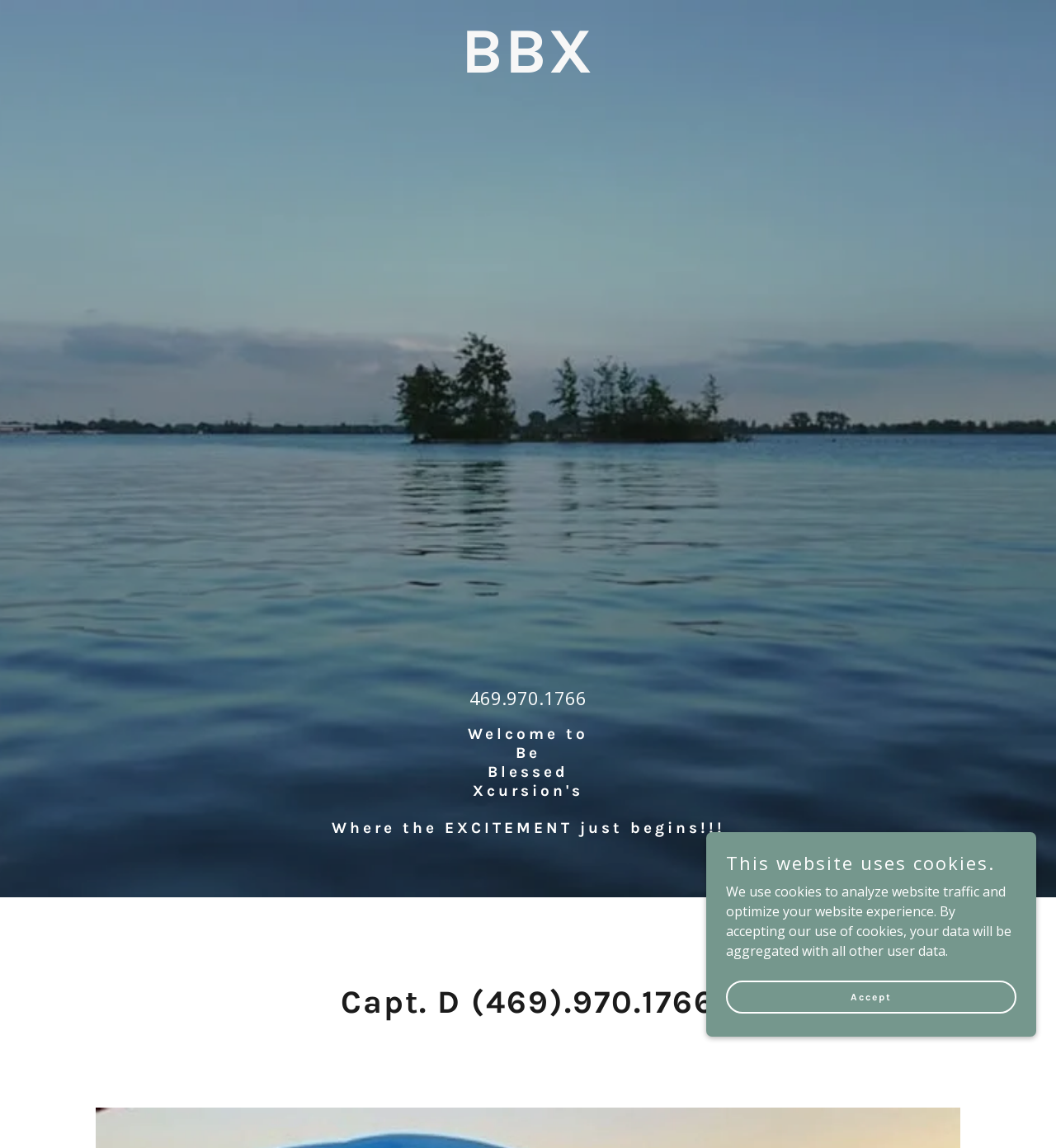What is the name of the company?
Refer to the image and offer an in-depth and detailed answer to the question.

I determined the answer by looking at the top-left corner of the webpage, where I found the link 'BBX' with a popup menu, and a heading 'BBX' next to it. This suggests that 'BBX' is an abbreviation for the company name, which is 'Be Blessed Xcursion's'.